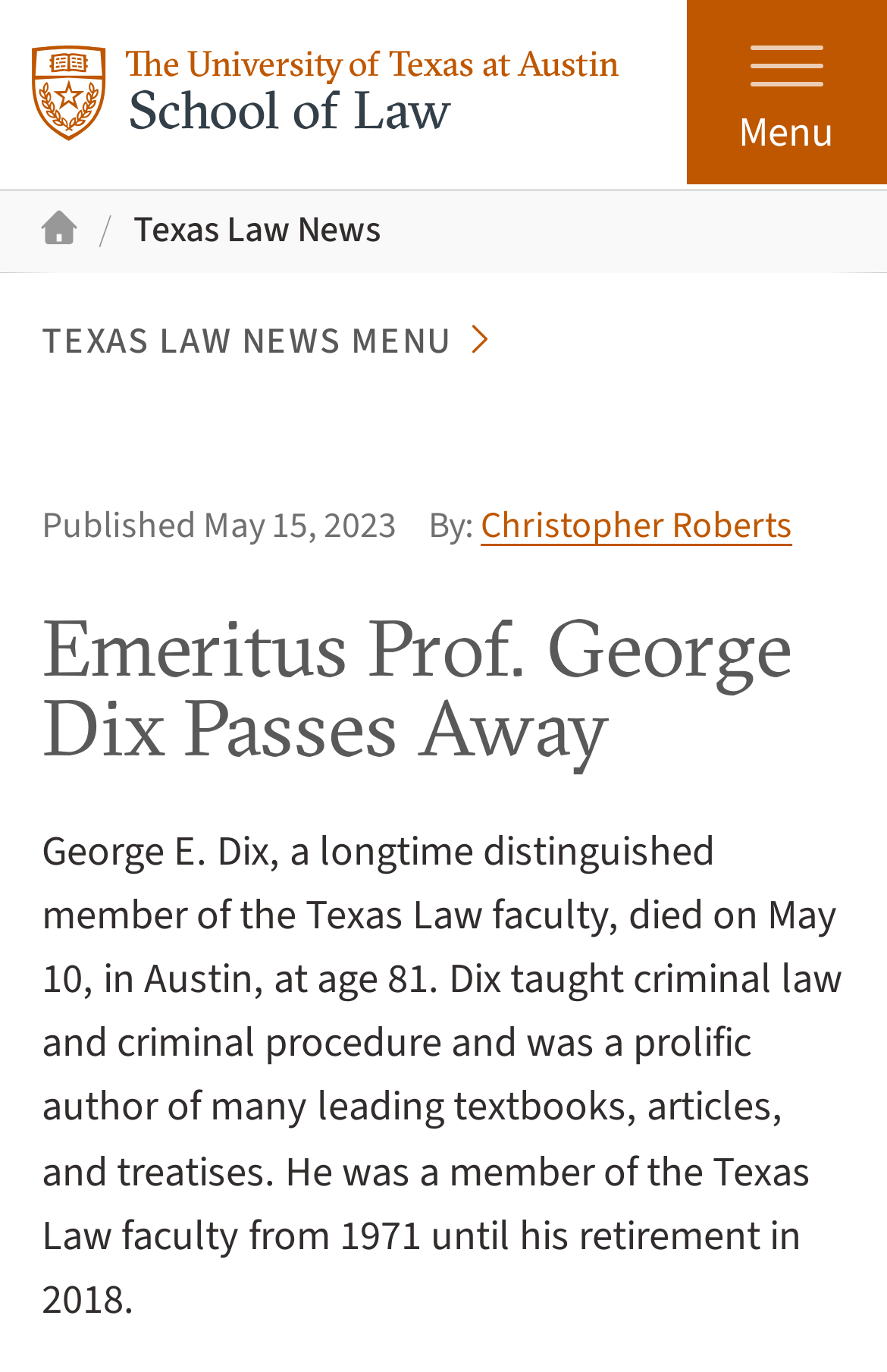Describe all the significant parts and information present on the webpage.

The webpage is an obituary for Emeritus Prof. George Dix, who passed away on May 10 at the age of 81. At the top left of the page, there is a link to "The University of Texas at Austin School of Law" accompanied by an image of the school's logo. On the top right, there is a button to open the main menu, with the text "Menu" next to it.

Below the top section, there are two links: "Texas Law Home" and "Texas Law News", which are positioned side by side. Underneath these links, there is a complementary section that takes up the full width of the page. Within this section, there is a heading "TEXAS LAW NEWS MENU" that serves as a button, which can be expanded to reveal more content.

Further down, there is a header section that spans the full width of the page. It contains the publication date "May 15, 2023", followed by the author's name "Christopher Roberts" in the form of a link. The main heading "Emeritus Prof. George Dix Passes Away" is centered below the publication information.

The main content of the page is a paragraph of text that provides a brief biography of George Dix, describing his career as a professor of criminal law and criminal procedure, as well as his accomplishments as an author. This text is positioned below the heading and takes up most of the page's content area.